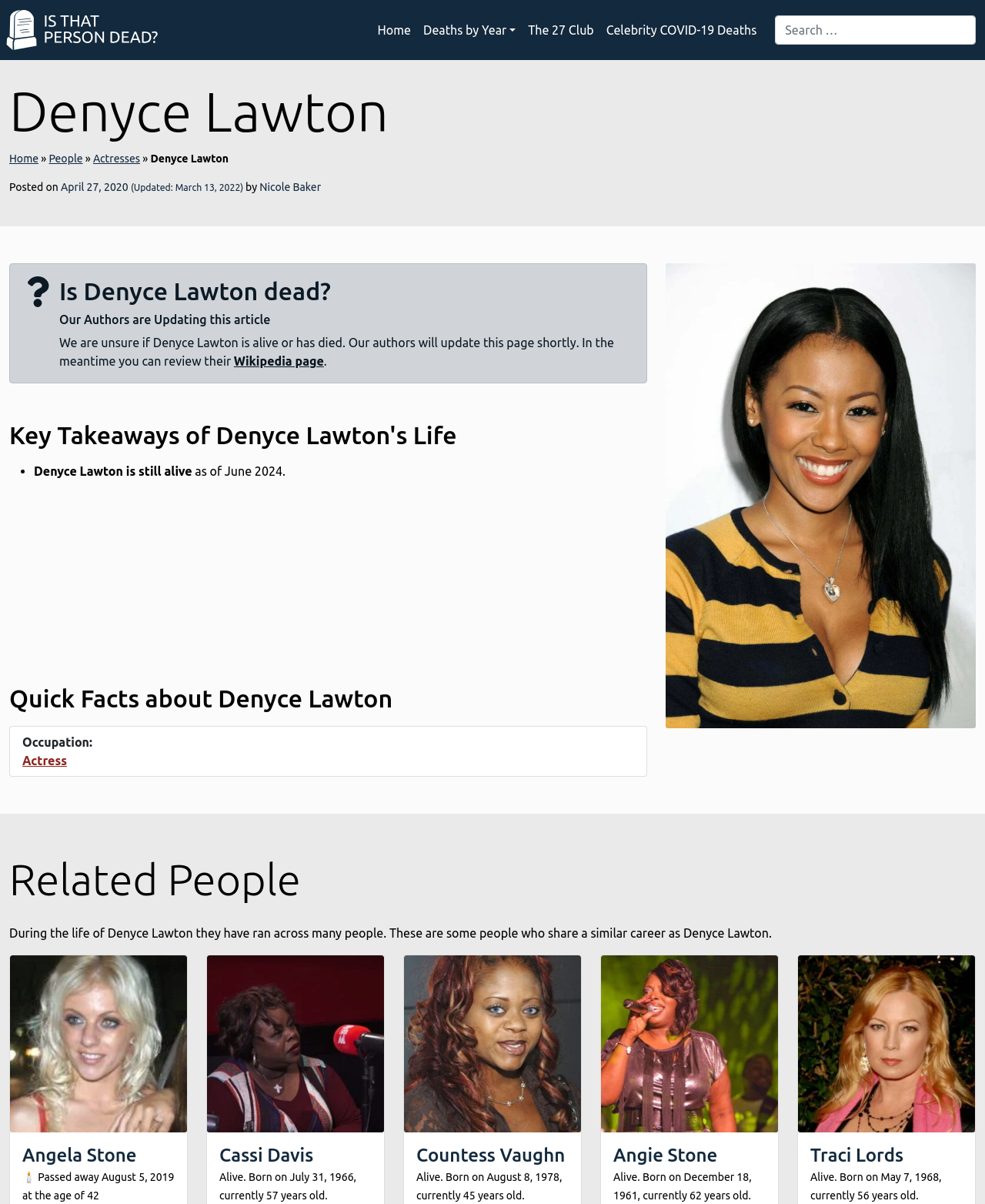Identify the bounding box coordinates of the clickable region to carry out the given instruction: "View Denyce Lawton's Wikipedia page".

[0.237, 0.294, 0.329, 0.306]